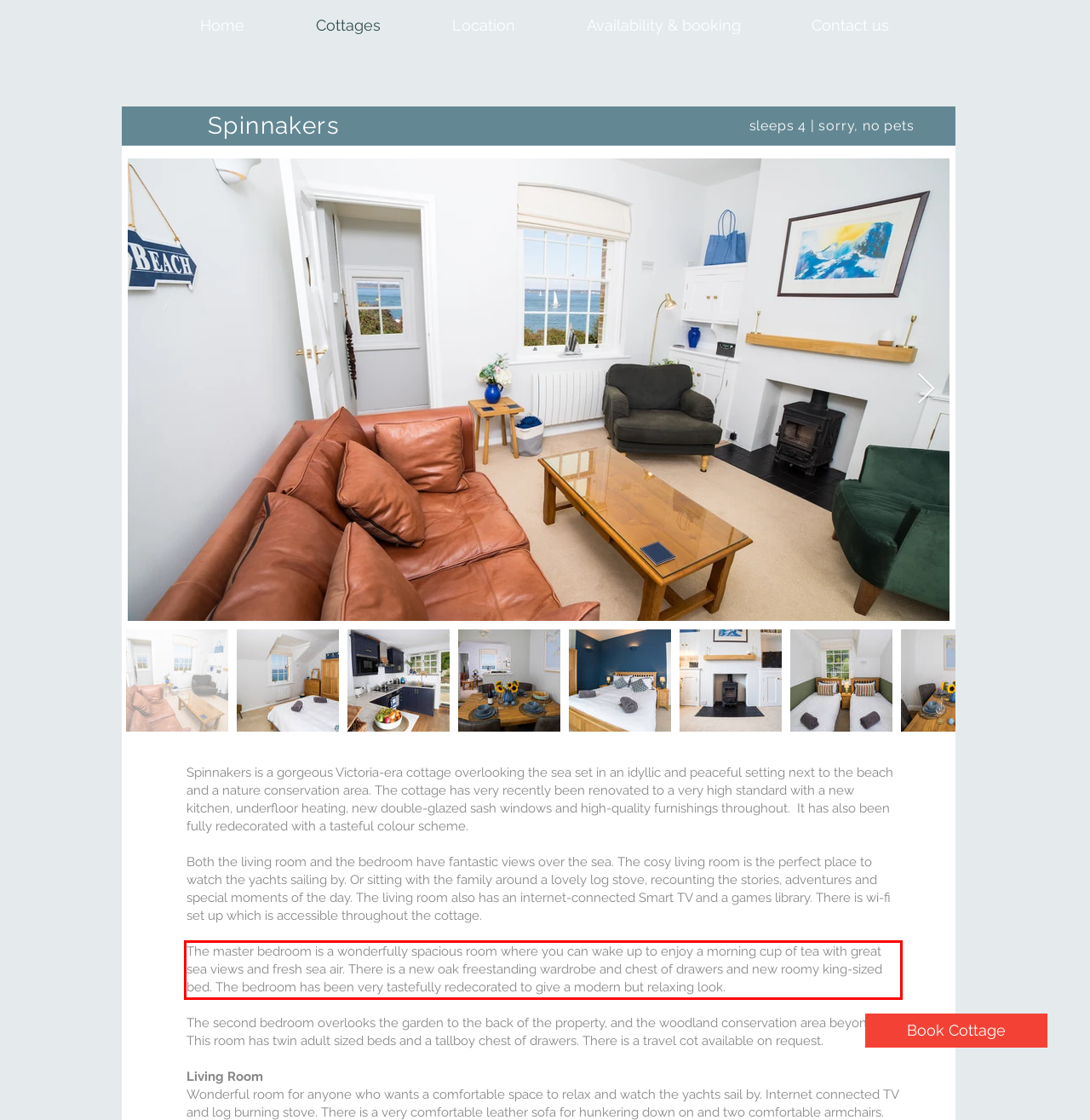Analyze the screenshot of the webpage and extract the text from the UI element that is inside the red bounding box.

The master bedroom is a wonderfully spacious room where you can wake up to enjoy a morning cup of tea with great sea views and fresh sea air. There is a new oak freestanding wardrobe and chest of drawers and new roomy king-sized bed. The bedroom has been very tastefully redecorated to give a modern but relaxing look.